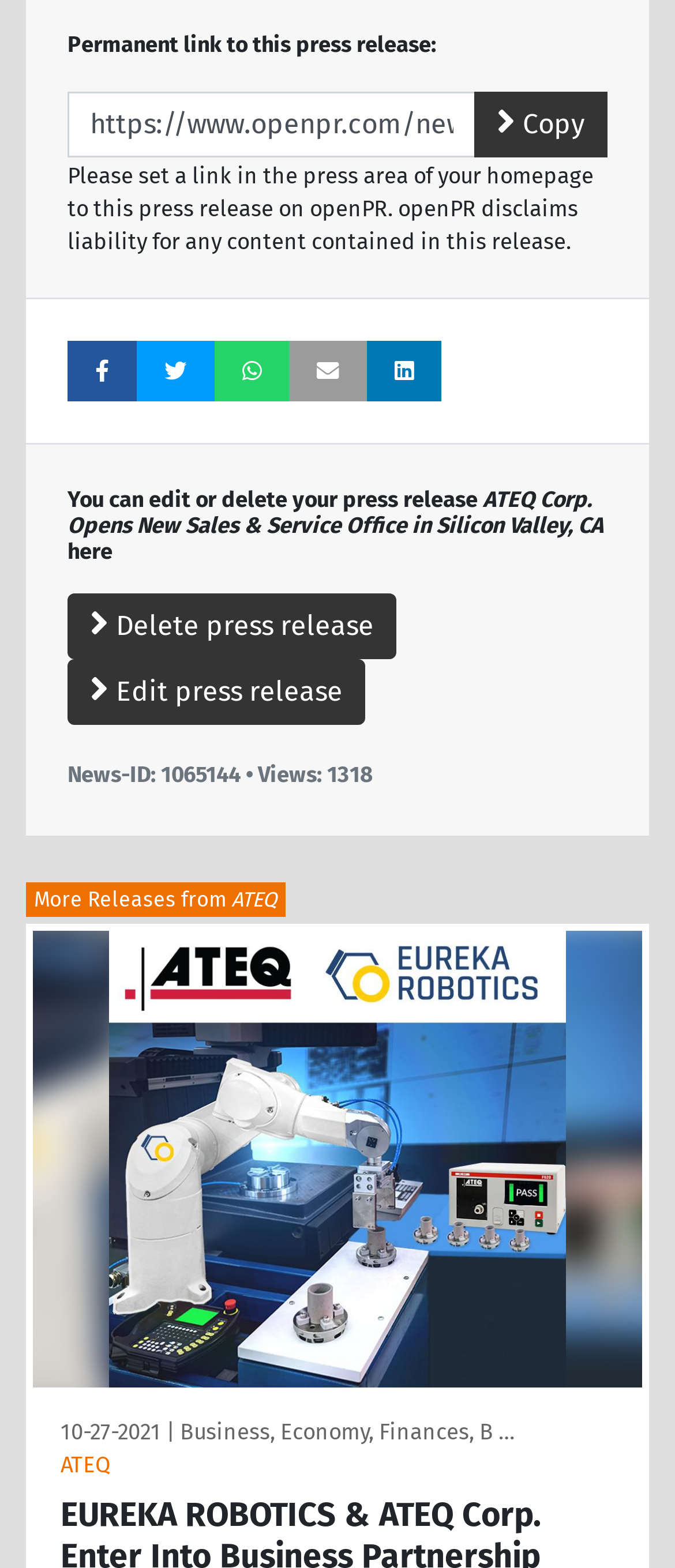Find the bounding box coordinates of the area that needs to be clicked in order to achieve the following instruction: "View more releases from ATEQ". The coordinates should be specified as four float numbers between 0 and 1, i.e., [left, top, right, bottom].

[0.049, 0.593, 0.951, 0.885]